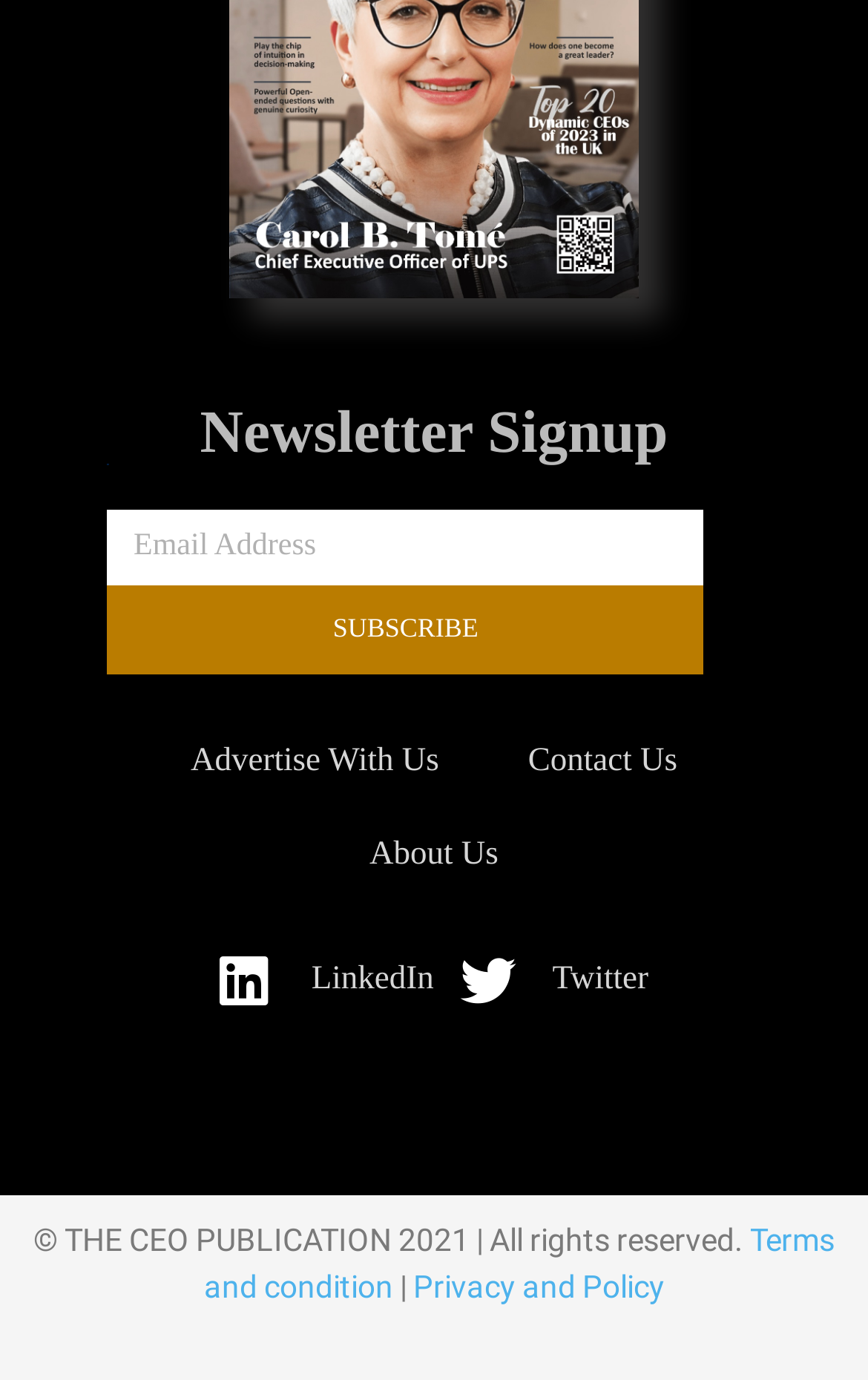What are the two options to review?
Please look at the screenshot and answer using one word or phrase.

Terms and condition, Privacy and Policy